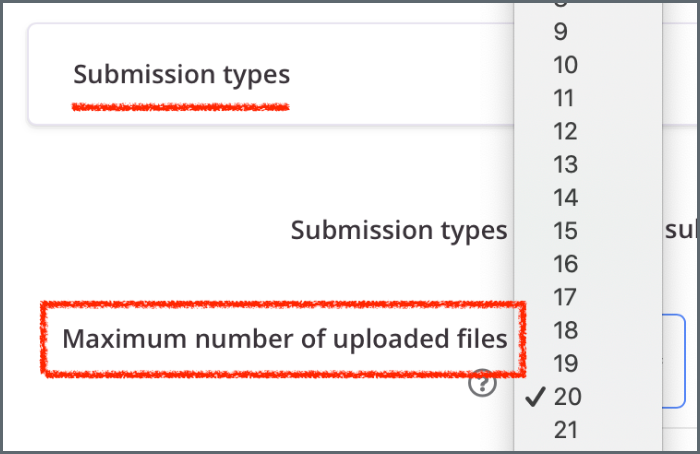Provide a short answer to the following question with just one word or phrase: Why is the 'Maximum number of uploaded files' text emphasized?

It's important